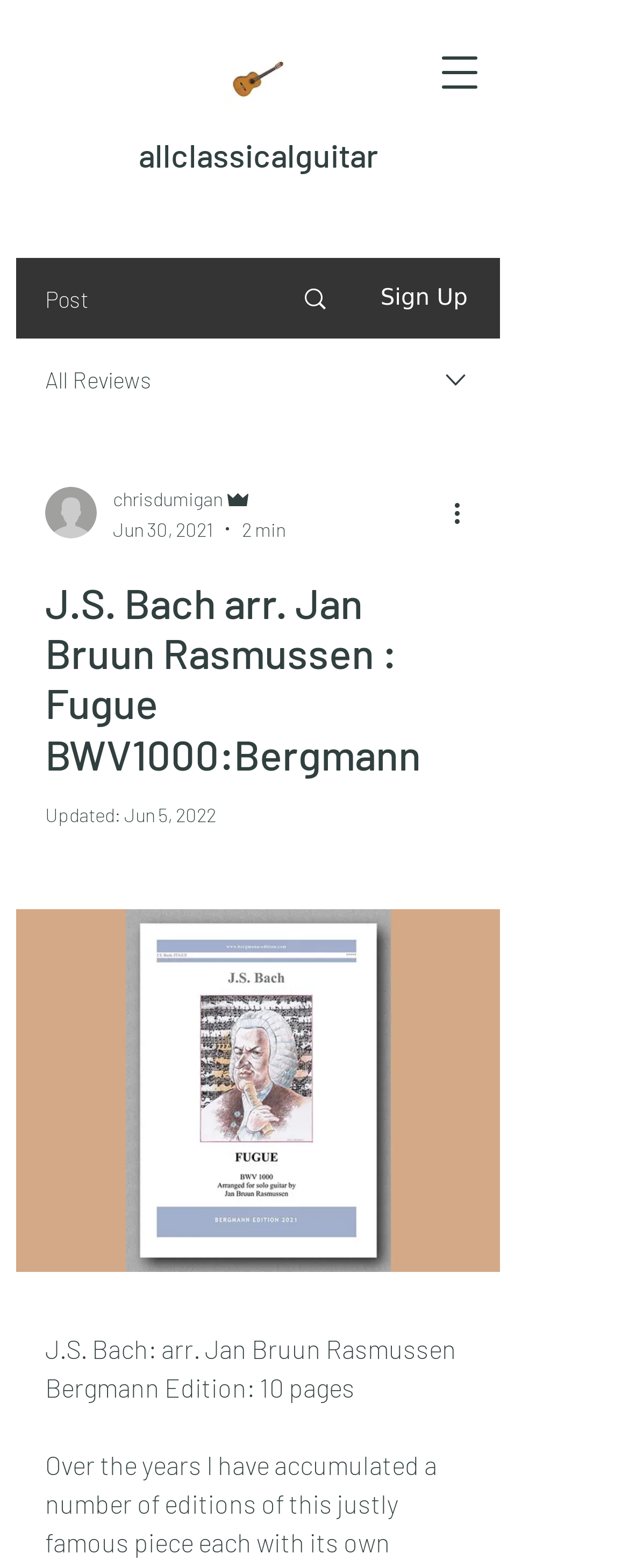How many pages does the music piece have?
Refer to the image and provide a one-word or short phrase answer.

10 pages